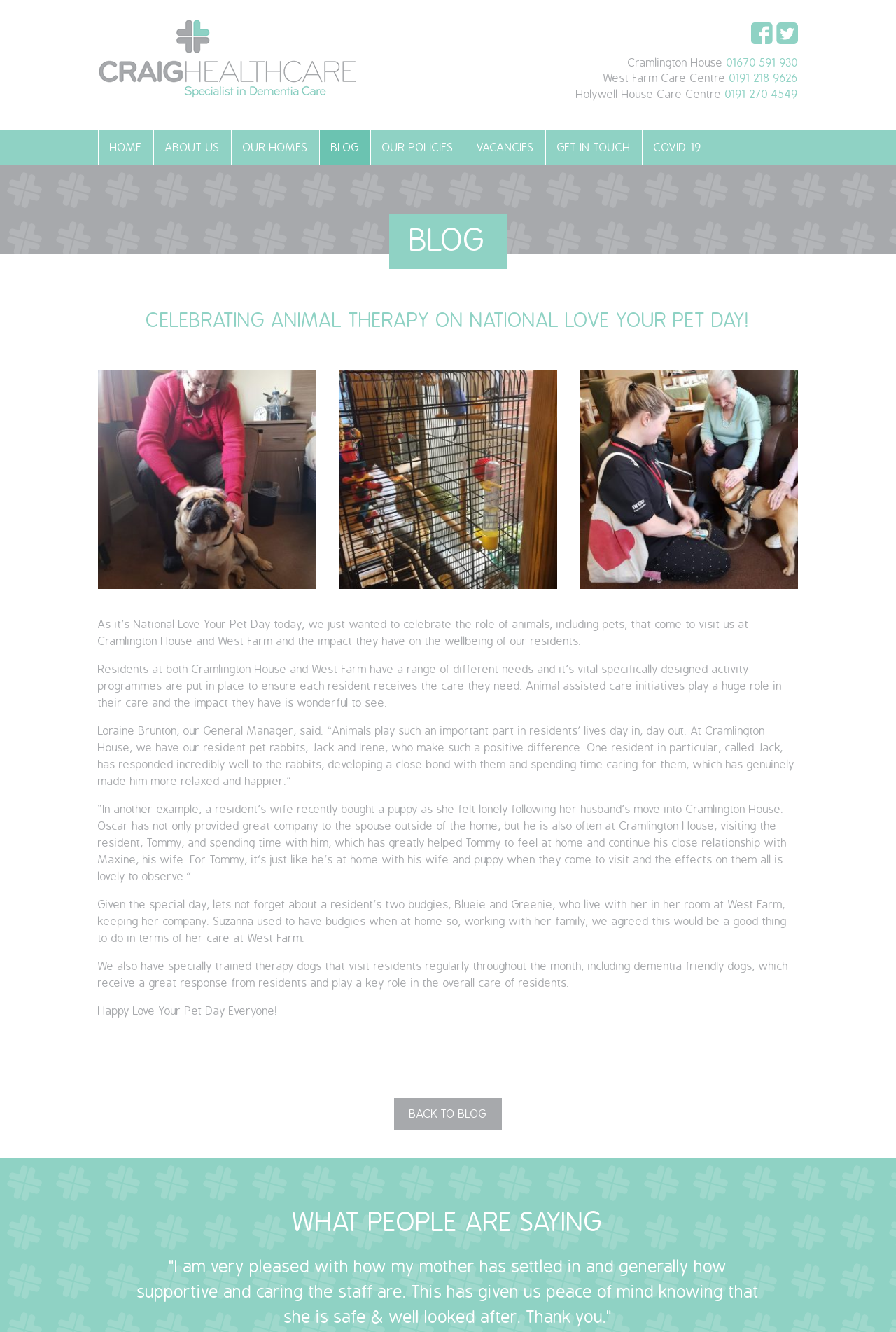Can you find the bounding box coordinates for the element that needs to be clicked to execute this instruction: "View the BLOG page"? The coordinates should be given as four float numbers between 0 and 1, i.e., [left, top, right, bottom].

[0.356, 0.098, 0.413, 0.124]